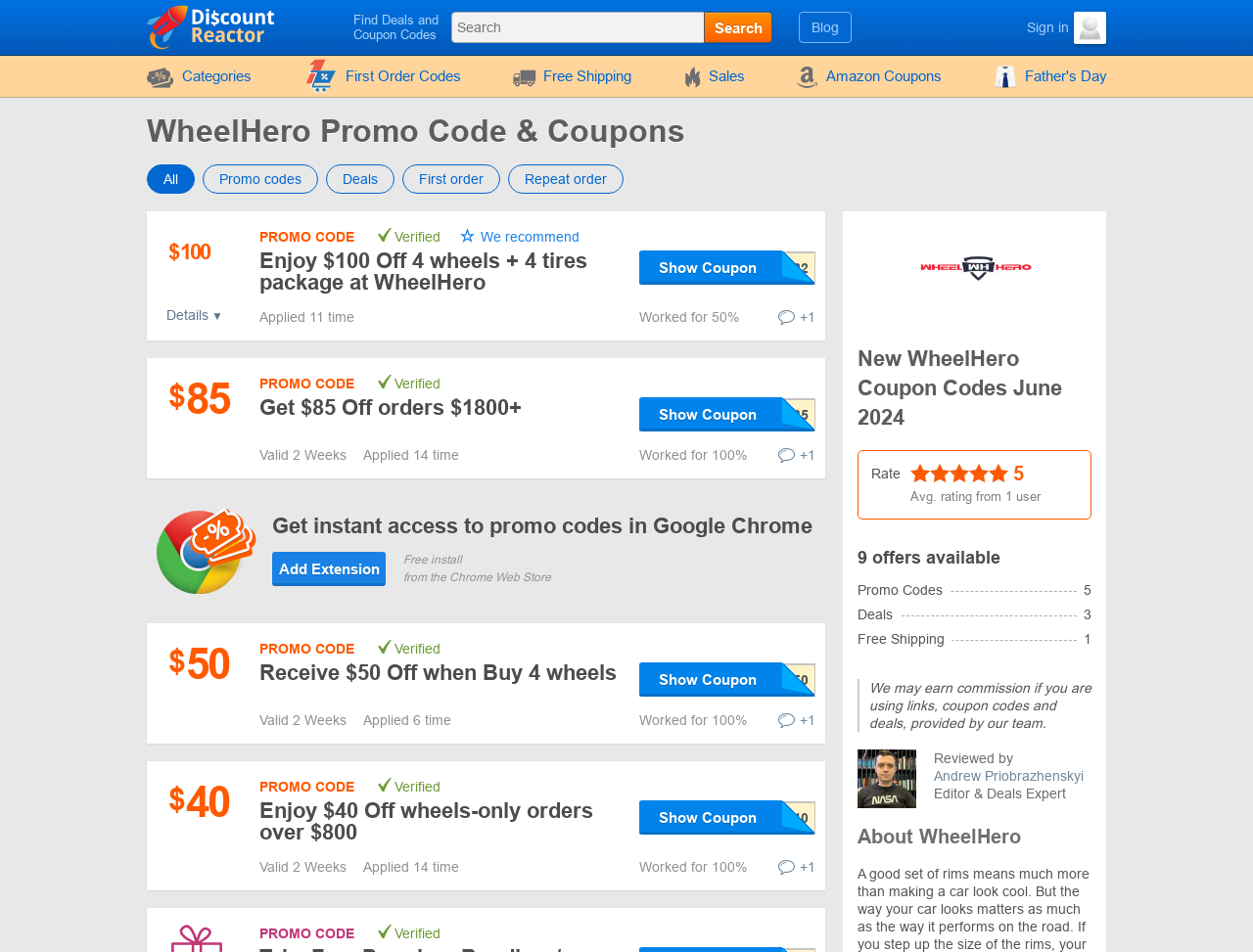Analyze the image and provide a detailed answer to the question: How many promo codes are available?

According to the webpage content, there are 9 valid coupon codes and discounts available for WheelHero in June 2024. This information is provided in the meta description and is likely to be an important detail for users looking for promo codes.